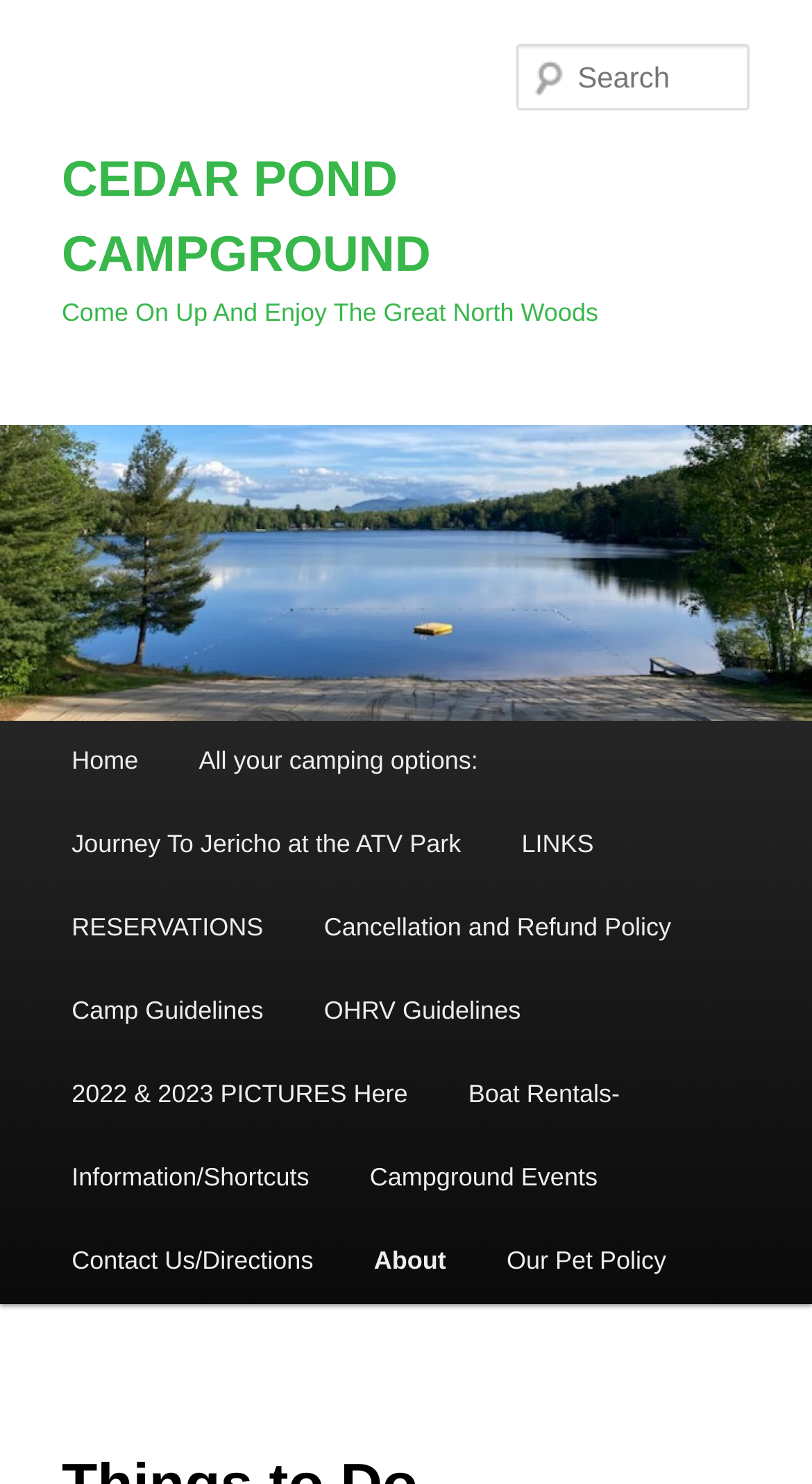Please provide the bounding box coordinate of the region that matches the element description: Boat Rentals-. Coordinates should be in the format (top-left x, top-left y, bottom-right x, bottom-right y) and all values should be between 0 and 1.

[0.539, 0.711, 0.8, 0.767]